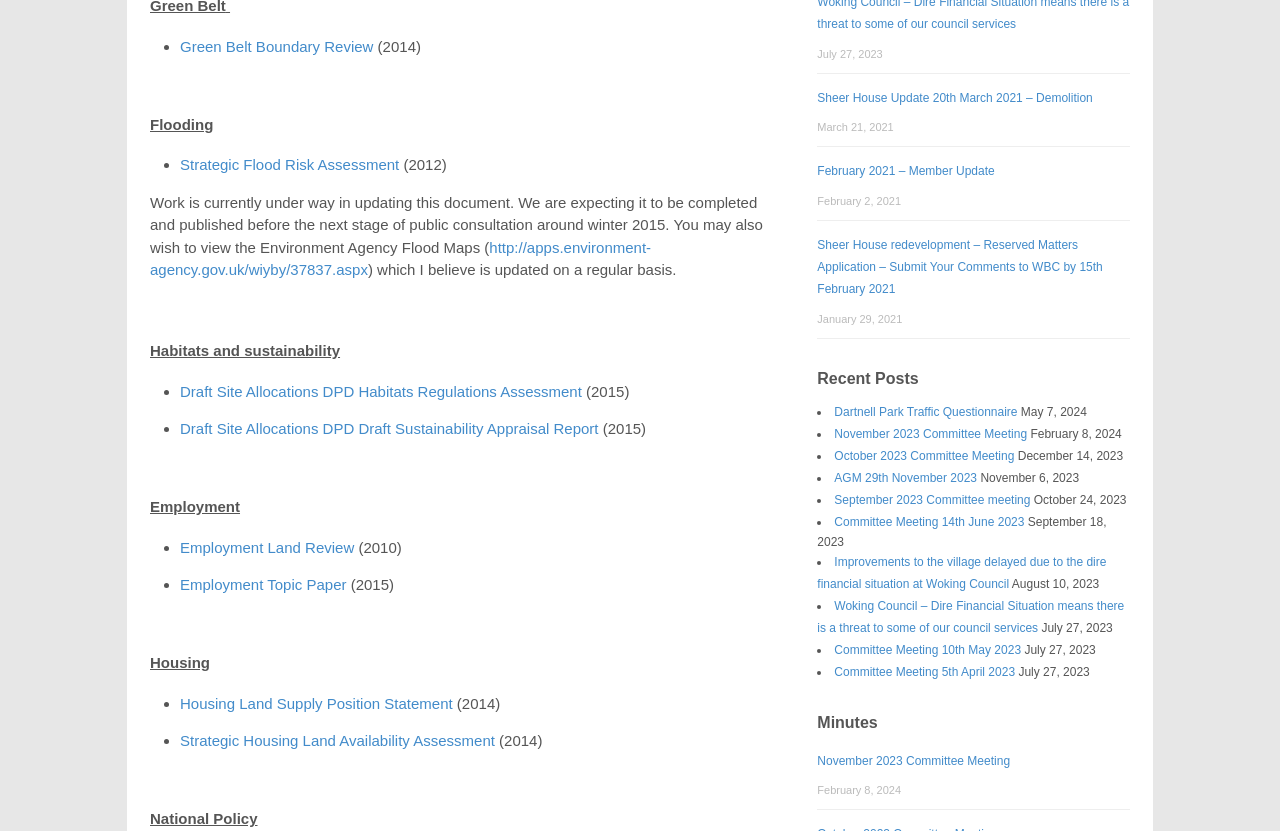Locate the bounding box coordinates of the region to be clicked to comply with the following instruction: "Read about Strategic Flood Risk Assessment". The coordinates must be four float numbers between 0 and 1, in the form [left, top, right, bottom].

[0.141, 0.188, 0.312, 0.208]